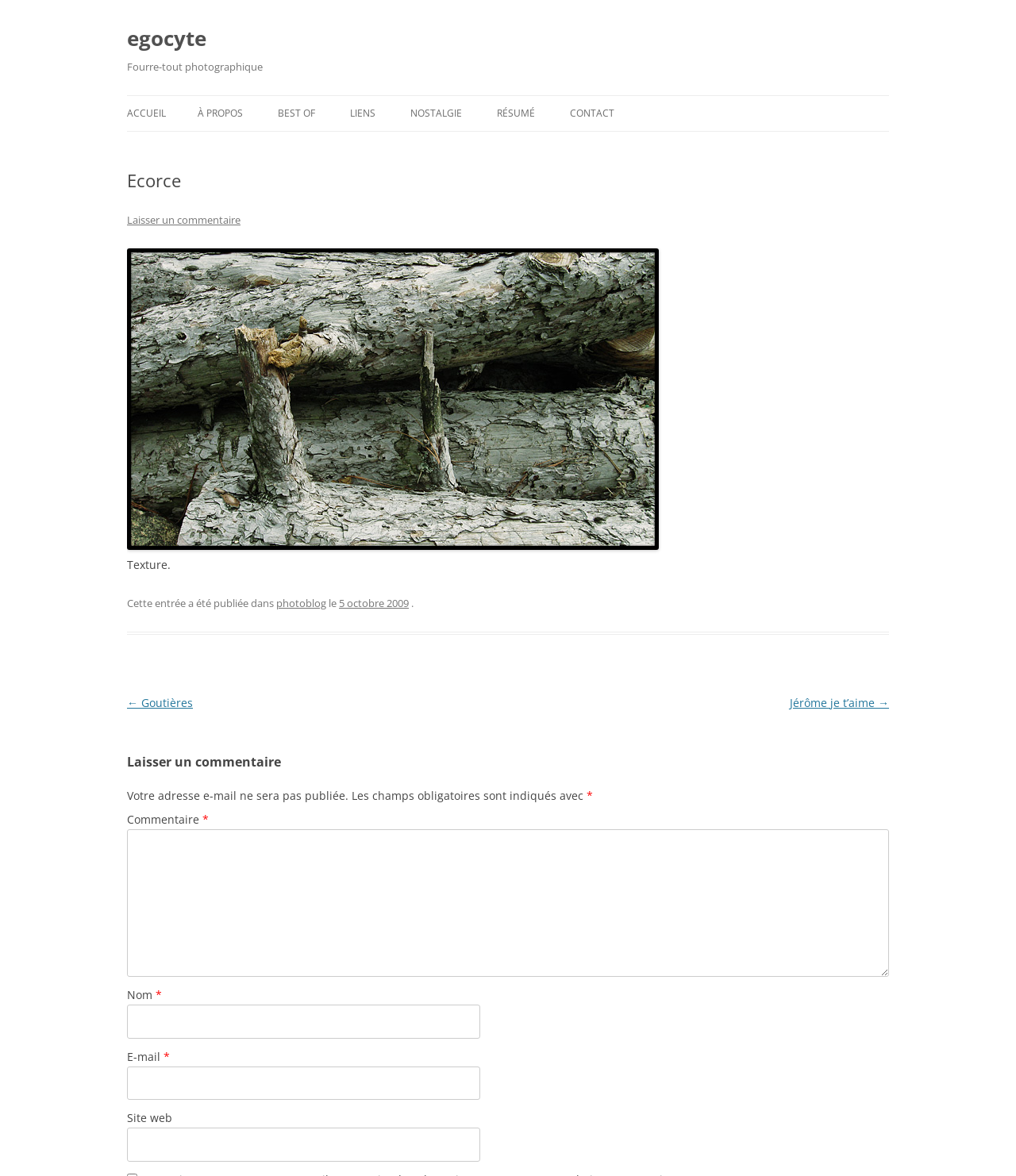Highlight the bounding box coordinates of the element that should be clicked to carry out the following instruction: "Click on the '← Goutières' link". The coordinates must be given as four float numbers ranging from 0 to 1, i.e., [left, top, right, bottom].

[0.125, 0.591, 0.19, 0.604]